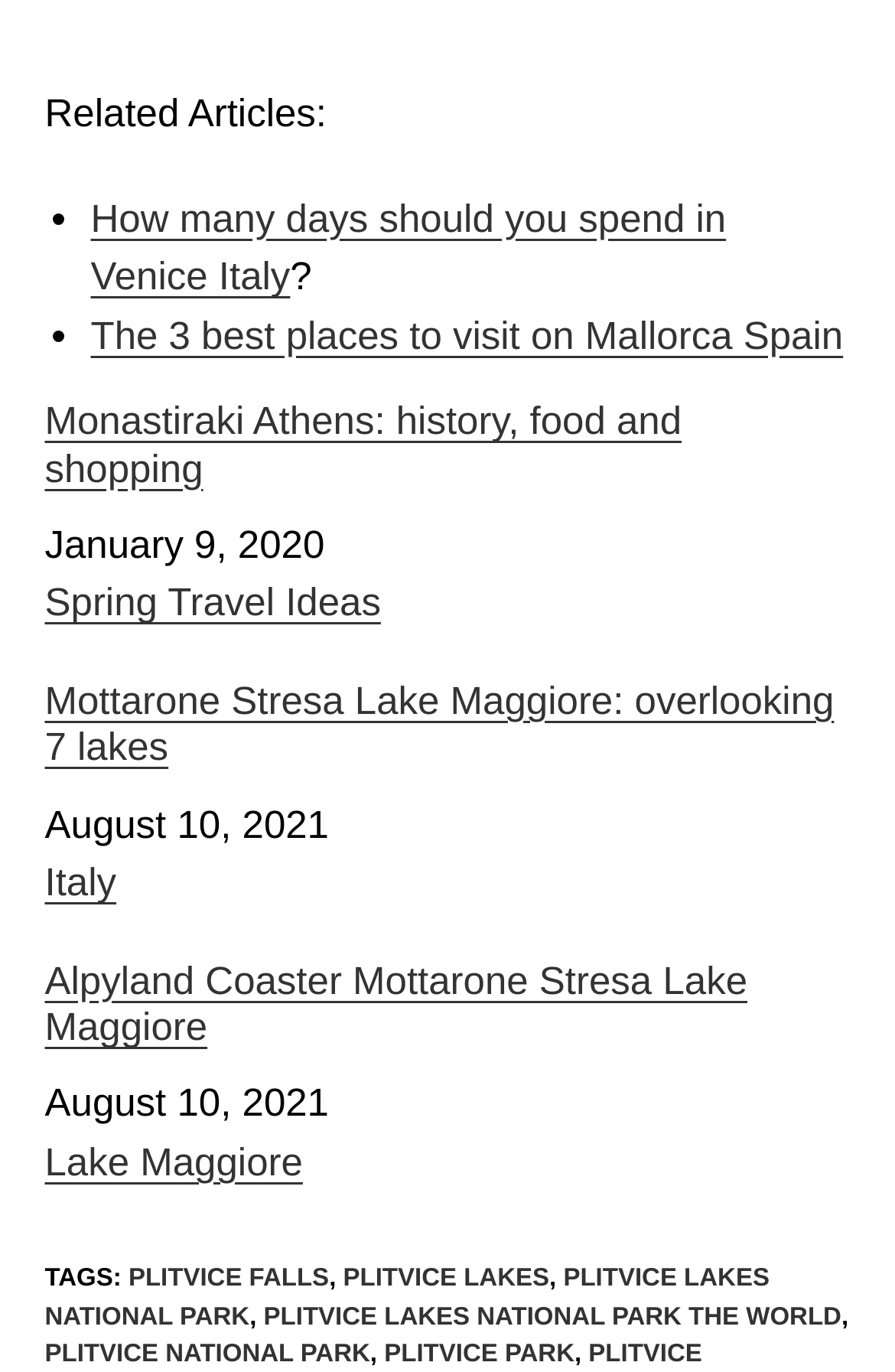Please determine the bounding box coordinates for the element that should be clicked to follow these instructions: "View 'ulrich medical USA Announces Corporate Relocation to Dallas-Fort Worth Metroplex'".

None